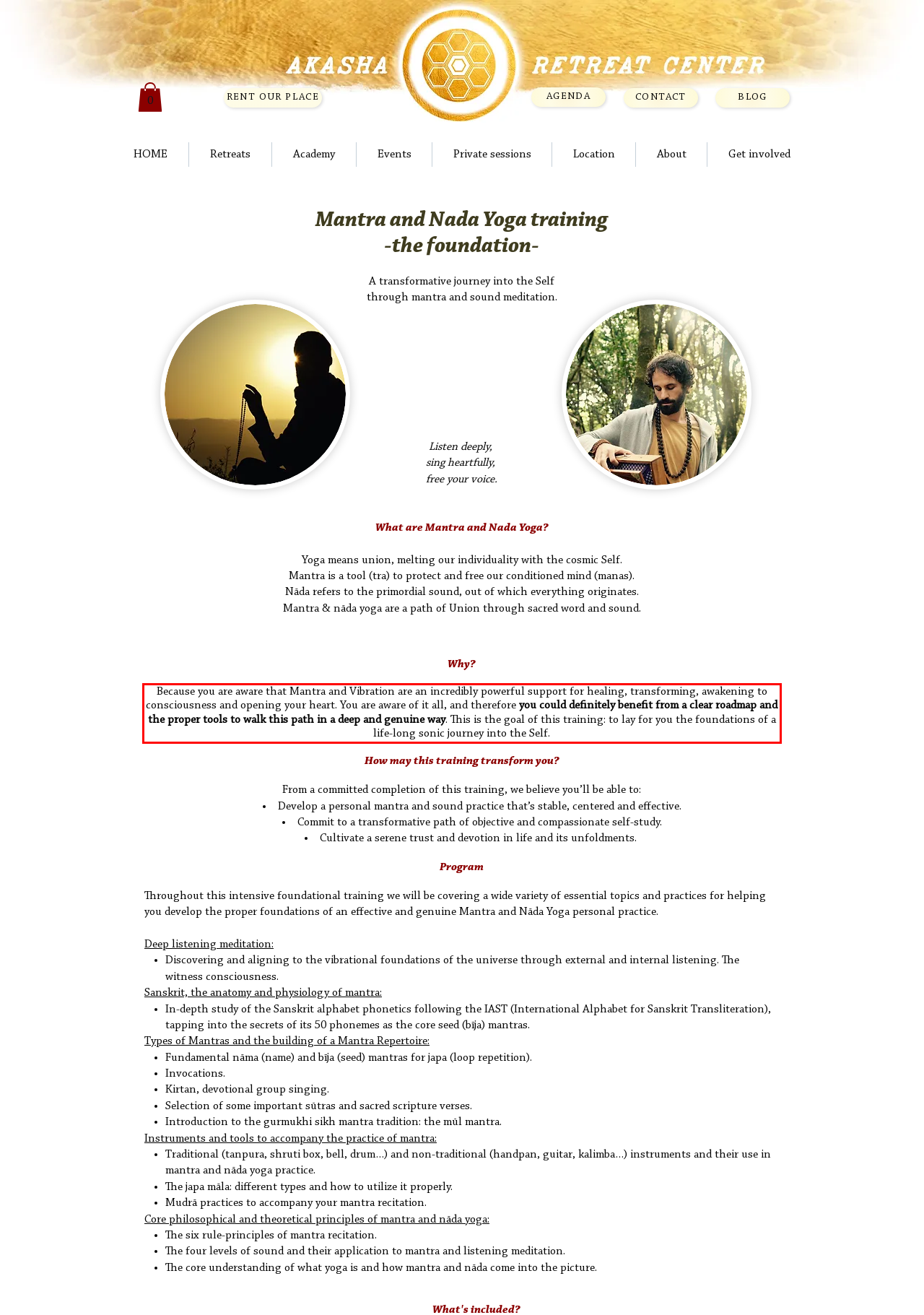You have a screenshot of a webpage, and there is a red bounding box around a UI element. Utilize OCR to extract the text within this red bounding box.

Because you are aware that Mantra and Vibration are an incredibly powerful support for healing, transforming, awakening to consciousness and opening your heart. You are aware of it all, and therefore you could definitely benefit from a clear roadmap and the proper tools to walk this path in a deep and genuine way. This is the goal of this training: to lay for you the foundations of a life-long sonic journey into the Self.